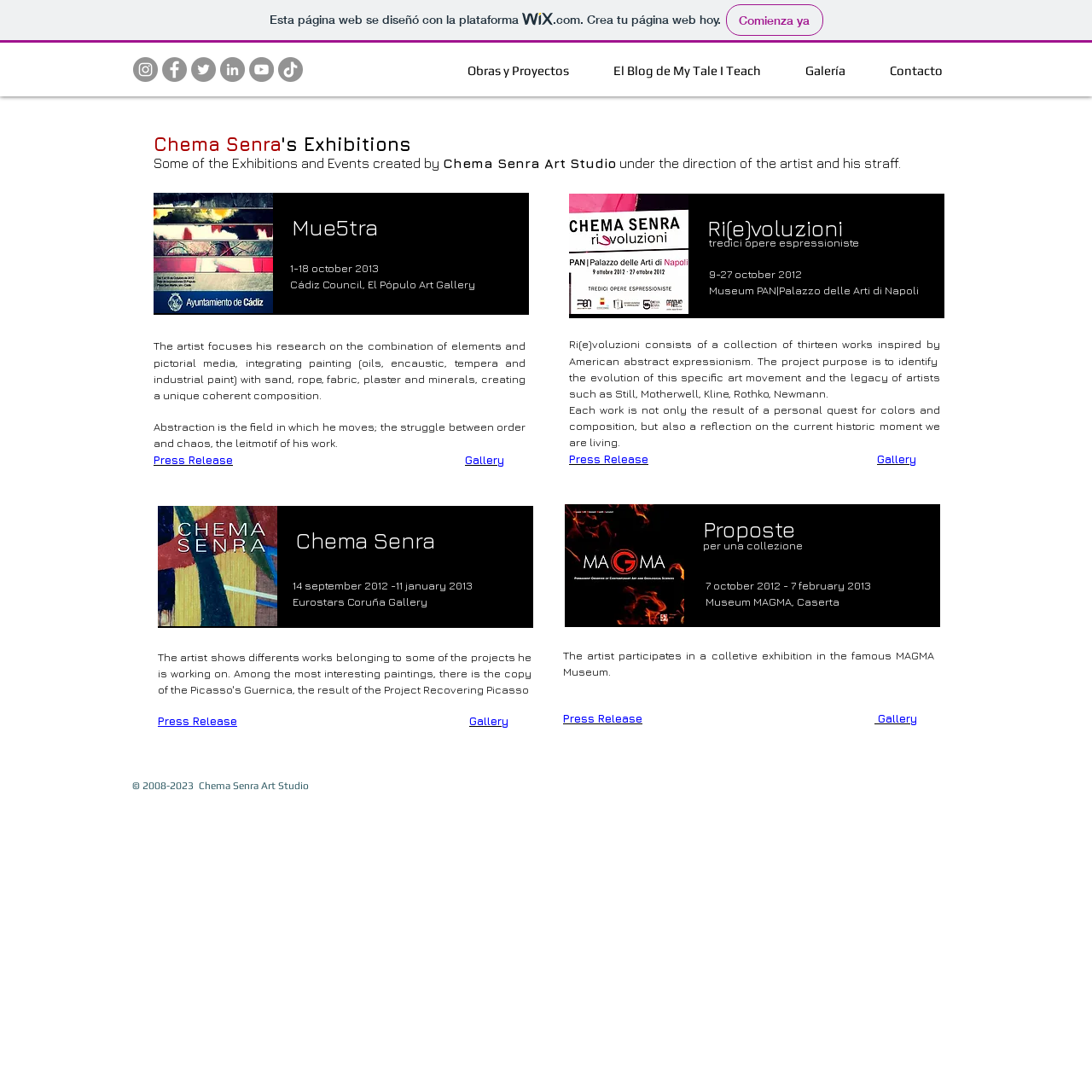What is the purpose of the project 'Ri(e)voluzioni'?
Please provide a comprehensive answer based on the contents of the image.

The purpose of the project 'Ri(e)voluzioni' can be inferred from the text 'The project purpose is to identify the evolution of this specific art movement and the legacy of artists such as Still, Motherwell, Kline, Rothko, Newmann.' which suggests that the project aims to identify the evolution of American abstract expressionism.